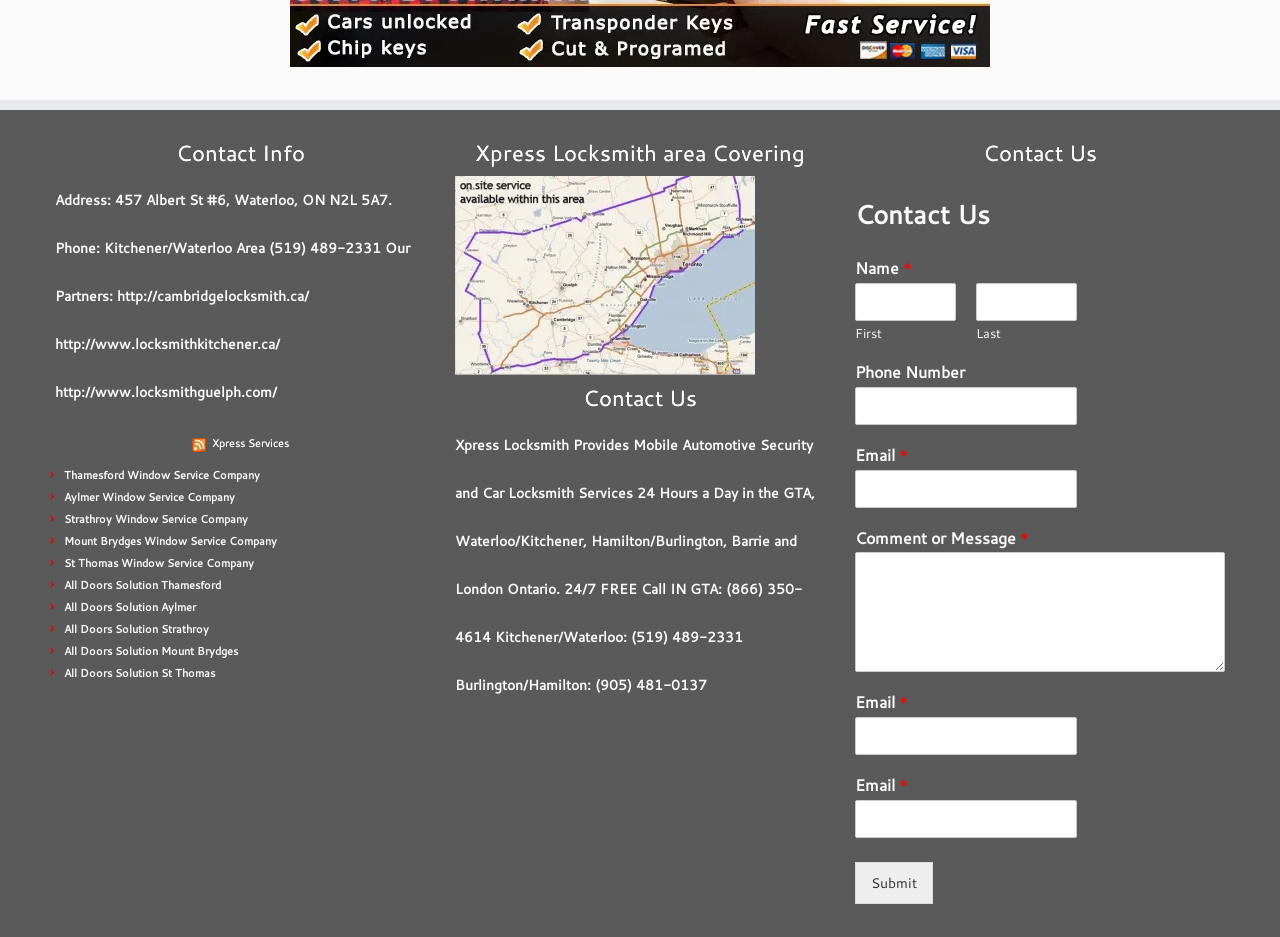Use a single word or phrase to answer the question:
What is the purpose of the 'map-service' link?

To show the service area